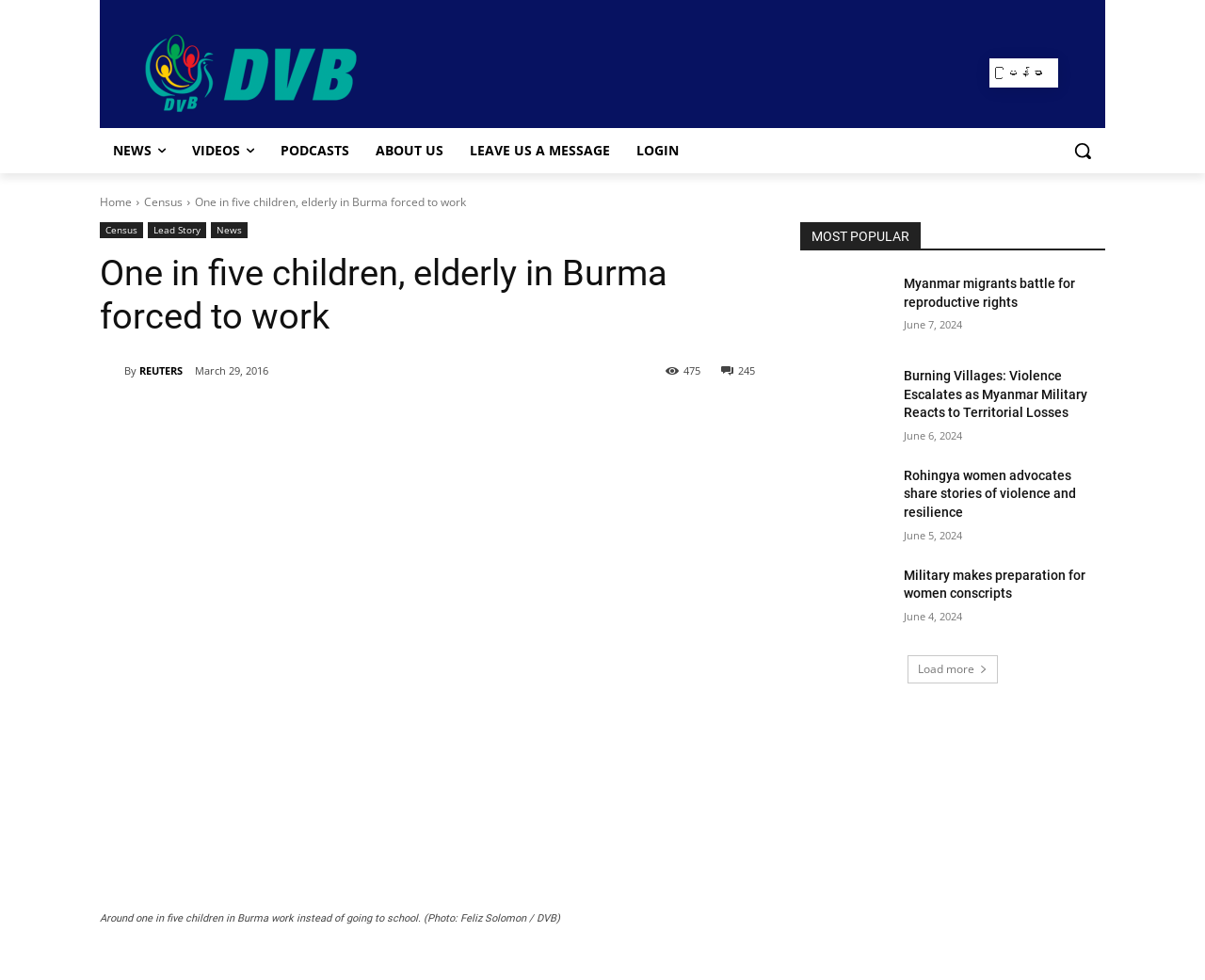Find the bounding box coordinates for the area that should be clicked to accomplish the instruction: "Click About".

None